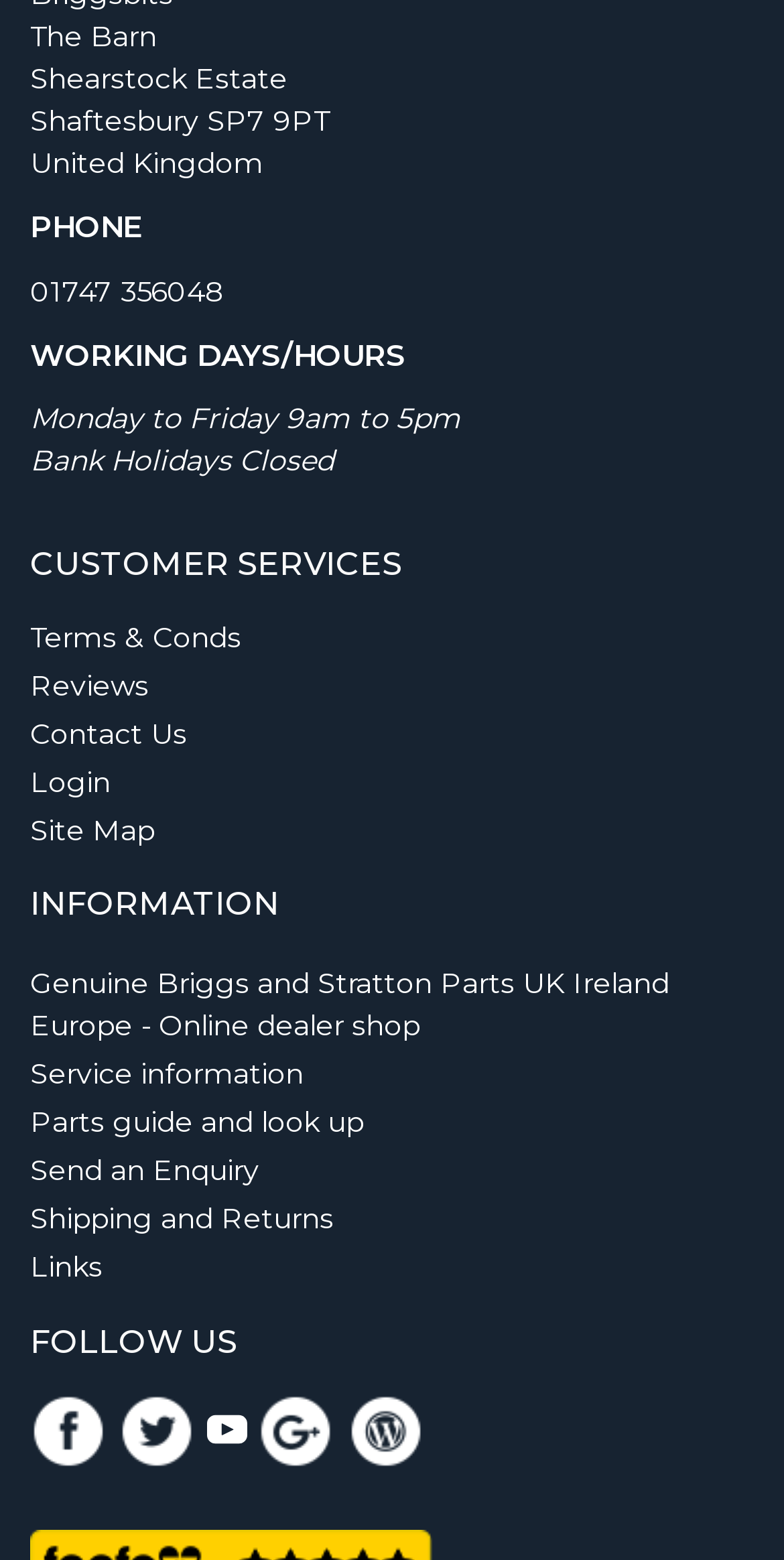What is the name of the estate?
Please look at the screenshot and answer in one word or a short phrase.

Shearstock Estate